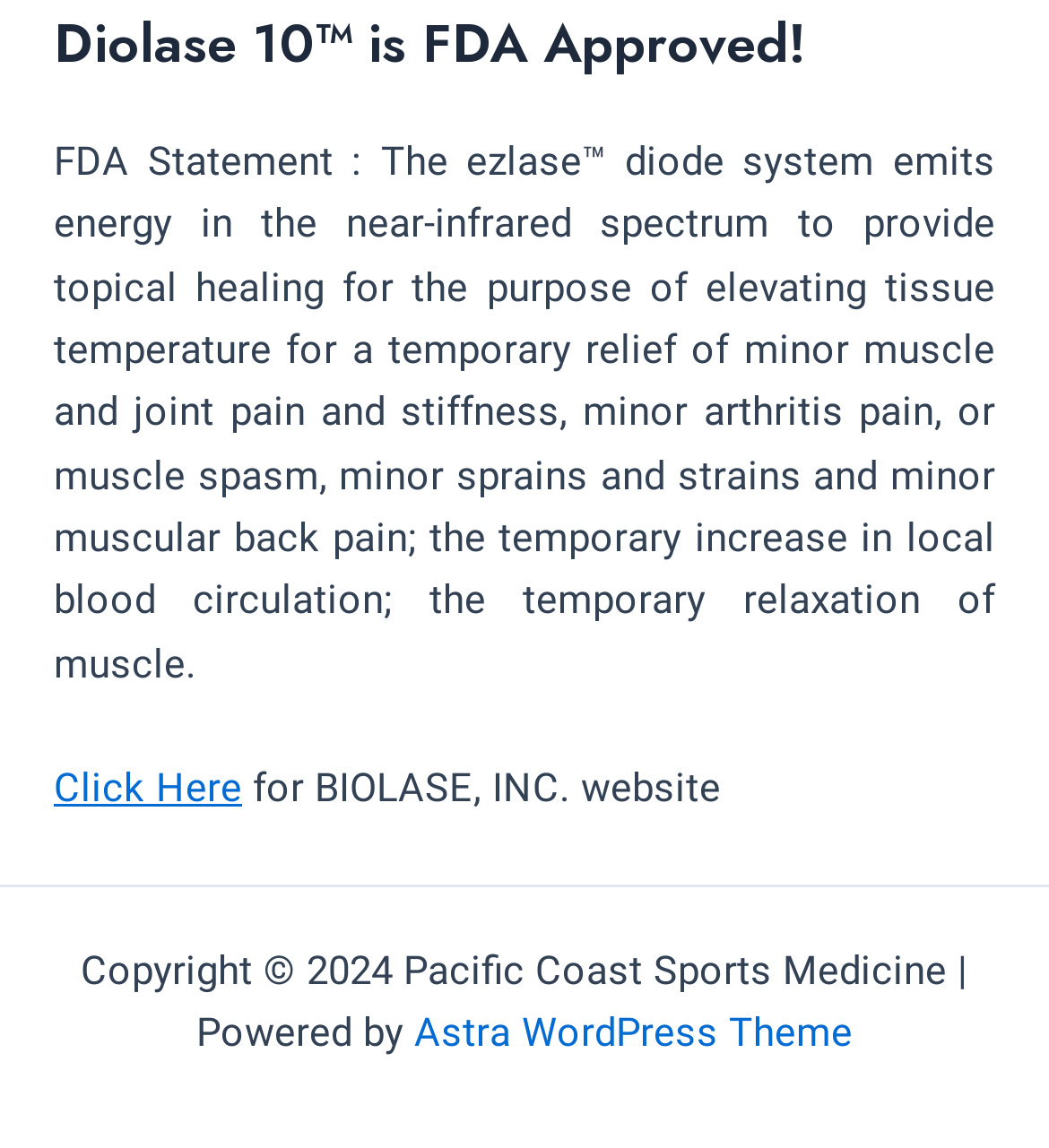What is the link provided for?
Please respond to the question with a detailed and thorough explanation.

The link 'Click Here' is provided to direct users to the BIOLASE, INC. website, as indicated by the adjacent text.